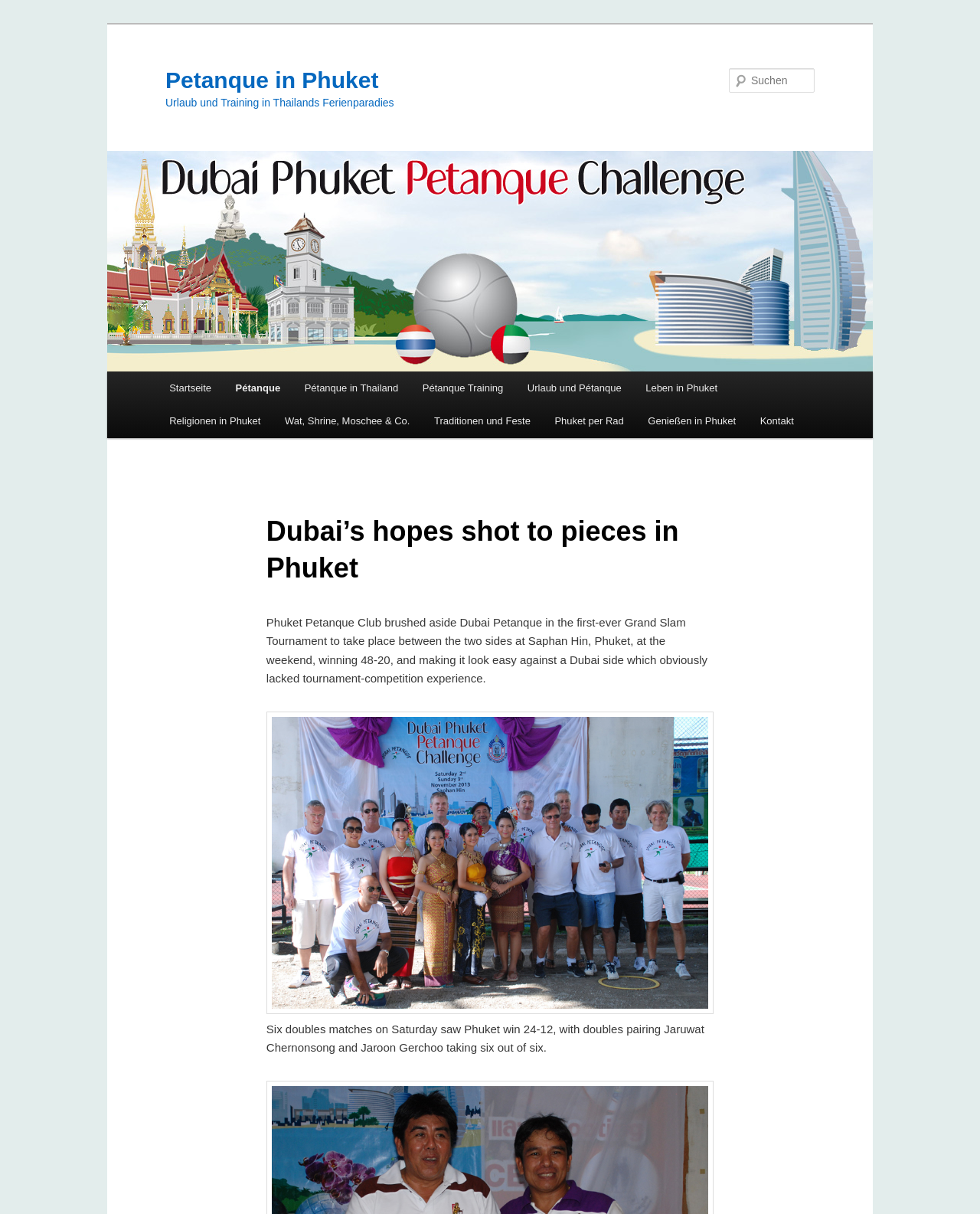Could you highlight the region that needs to be clicked to execute the instruction: "Go to Petanque in Phuket page"?

[0.169, 0.055, 0.386, 0.076]